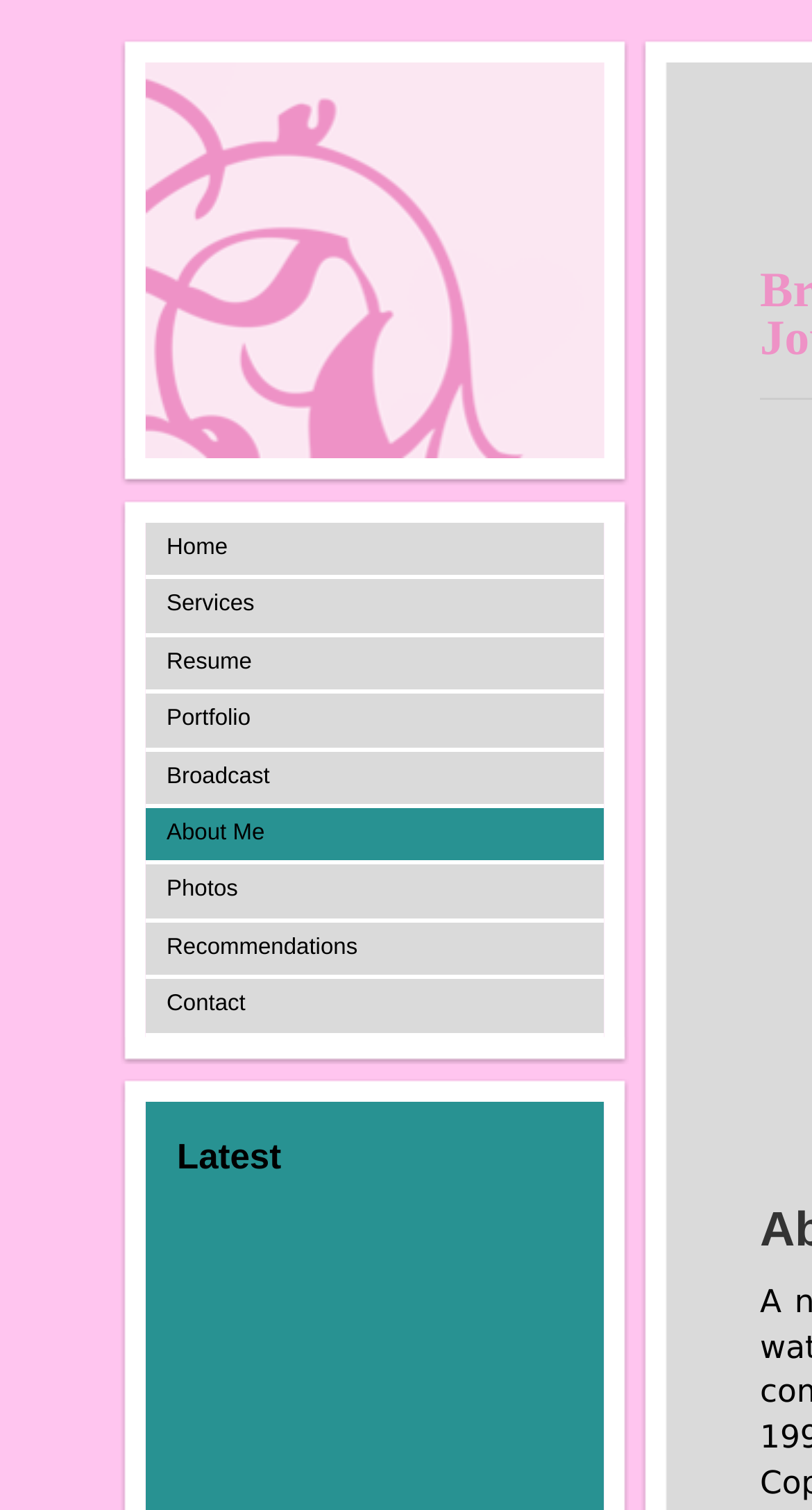Find the bounding box coordinates of the element you need to click on to perform this action: 'contact Jenna Laine'. The coordinates should be represented by four float values between 0 and 1, in the format [left, top, right, bottom].

[0.179, 0.648, 0.744, 0.686]